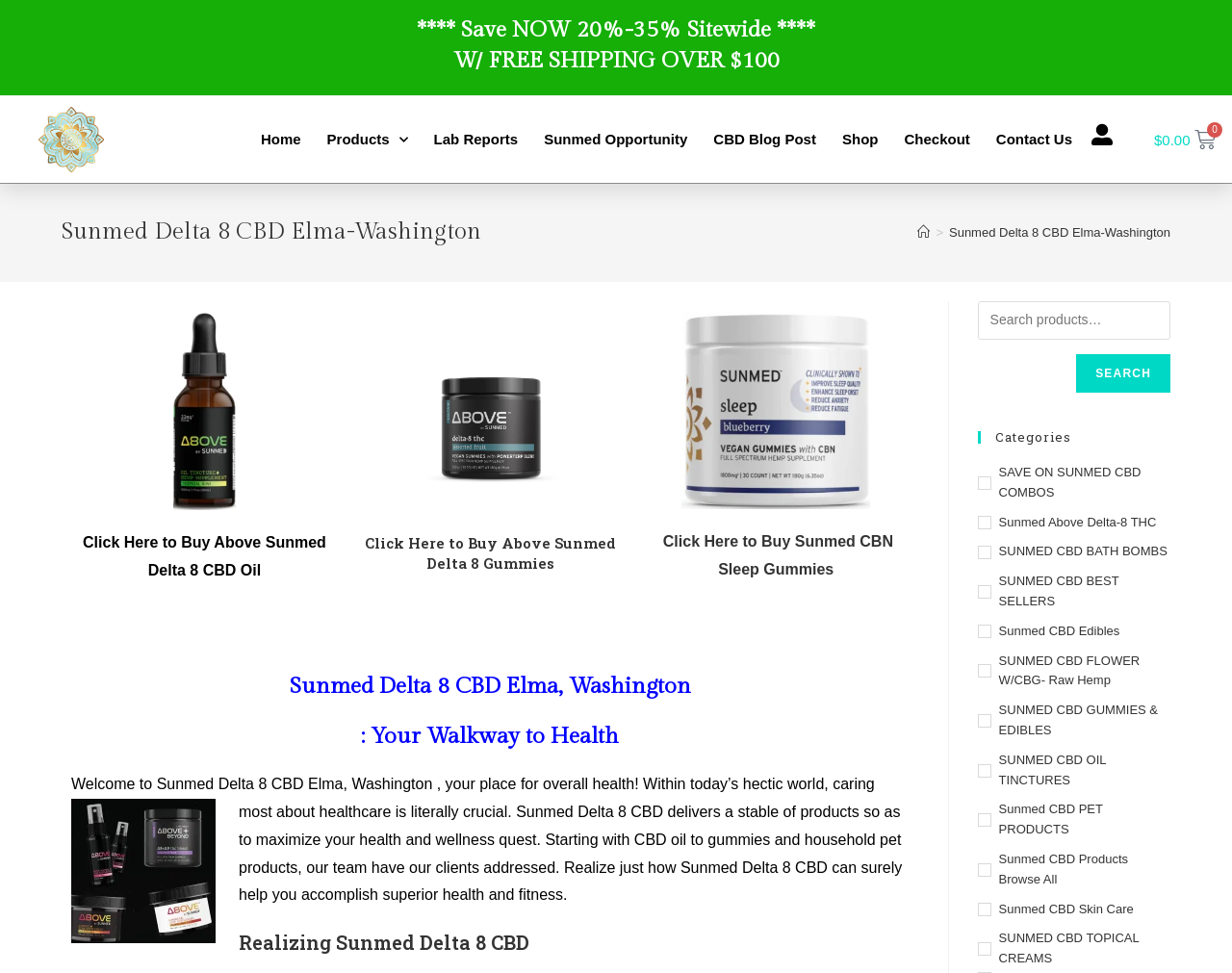What is the name of the CBD store?
Please use the image to provide a one-word or short phrase answer.

Sunmed